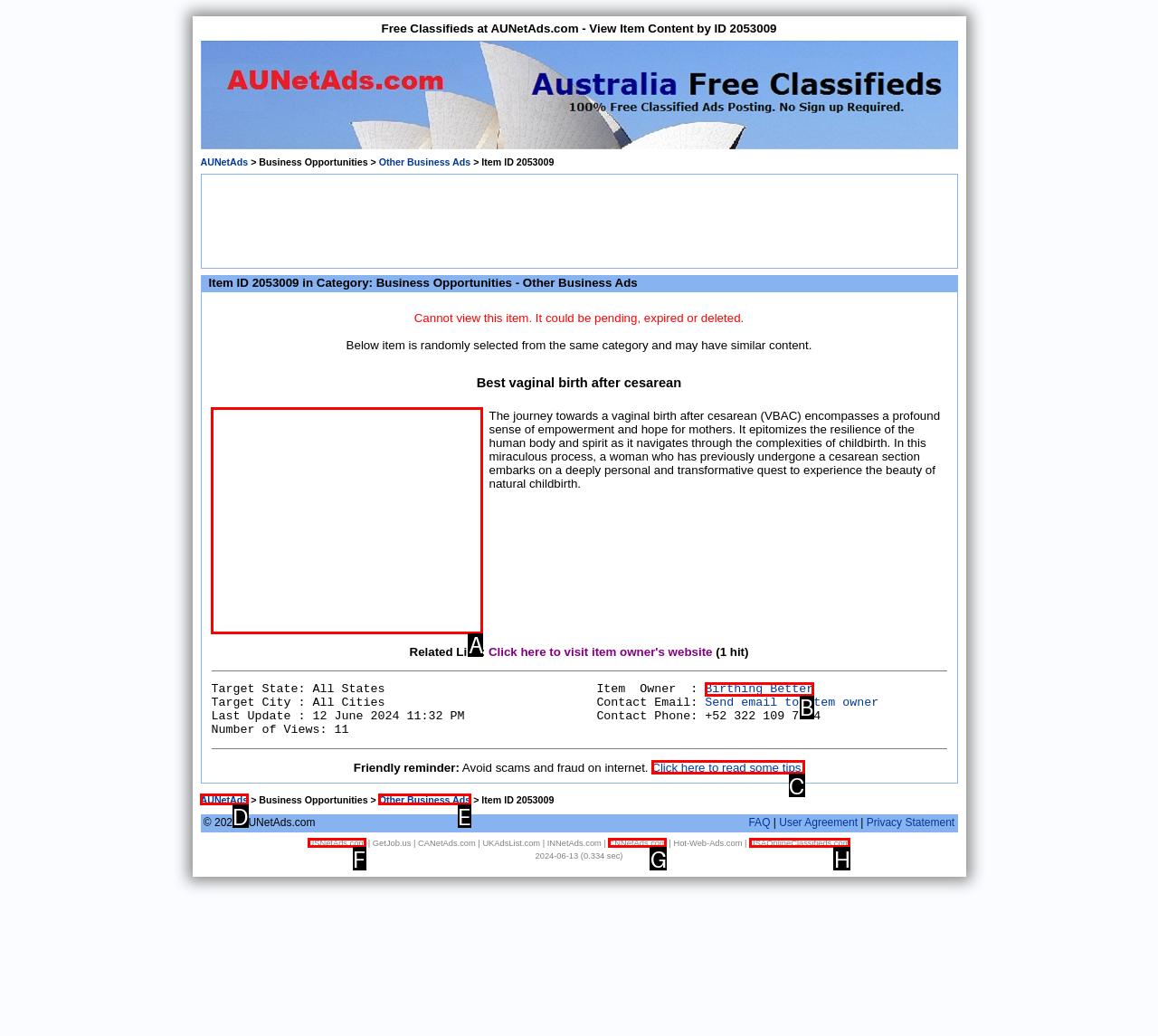Match the HTML element to the given description: Other Business Ads
Indicate the option by its letter.

E